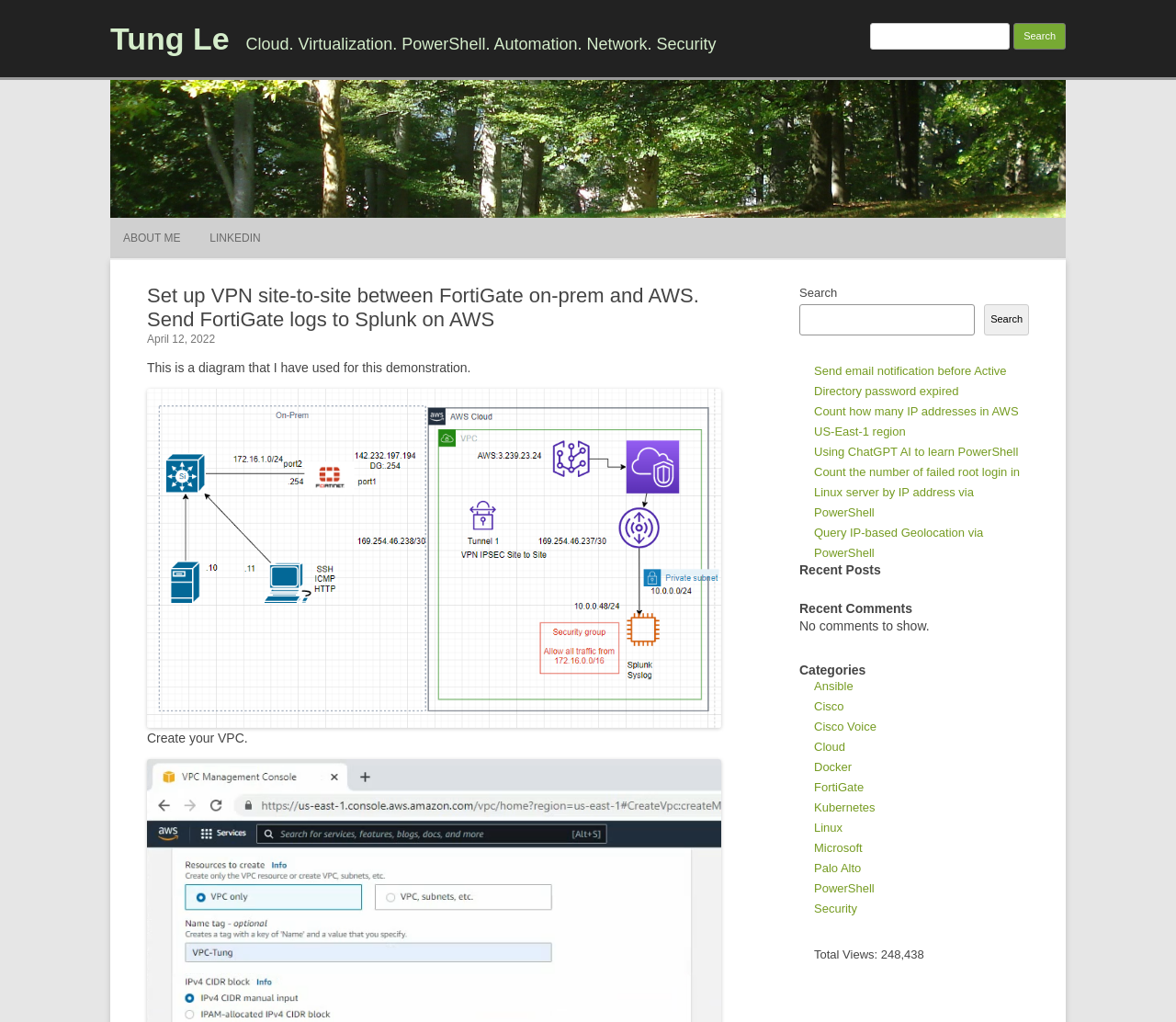Create a detailed summary of all the visual and textual information on the webpage.

This webpage is a blog post about setting up a VPN site-to-site connection between FortiGate on-premises and AWS, and sending FortiGate logs to Splunk on AWS. The page is divided into several sections.

At the top, there is a heading with the title of the blog post, followed by a smaller heading with the date "April 12, 2022". Below this, there is a diagram related to the blog post, accompanied by a brief description.

On the left side of the page, there is a sidebar with several links, including "ABOUT ME", "LINKEDIN", and a search bar. The search bar has a text box and a "Search" button.

In the main content area, there is a step-by-step guide to setting up the VPN connection, with headings and paragraphs of text. The guide includes instructions on creating a VPC and other related tasks.

On the right side of the page, there is another sidebar with several sections. The top section has a search bar with a text box and a "Search" button. Below this, there are links to recent posts, including "Send email notification before Active Directory password expired" and "Using ChatGPT AI to learn PowerShell".

Further down, there are sections for recent comments and categories. The recent comments section is empty, with a message saying "No comments to show." The categories section has links to various topics, including "Ansible", "Cisco", "Cloud", and "PowerShell".

At the bottom of the page, there is a footer with a static text "Total Views:" followed by a number "248,438".